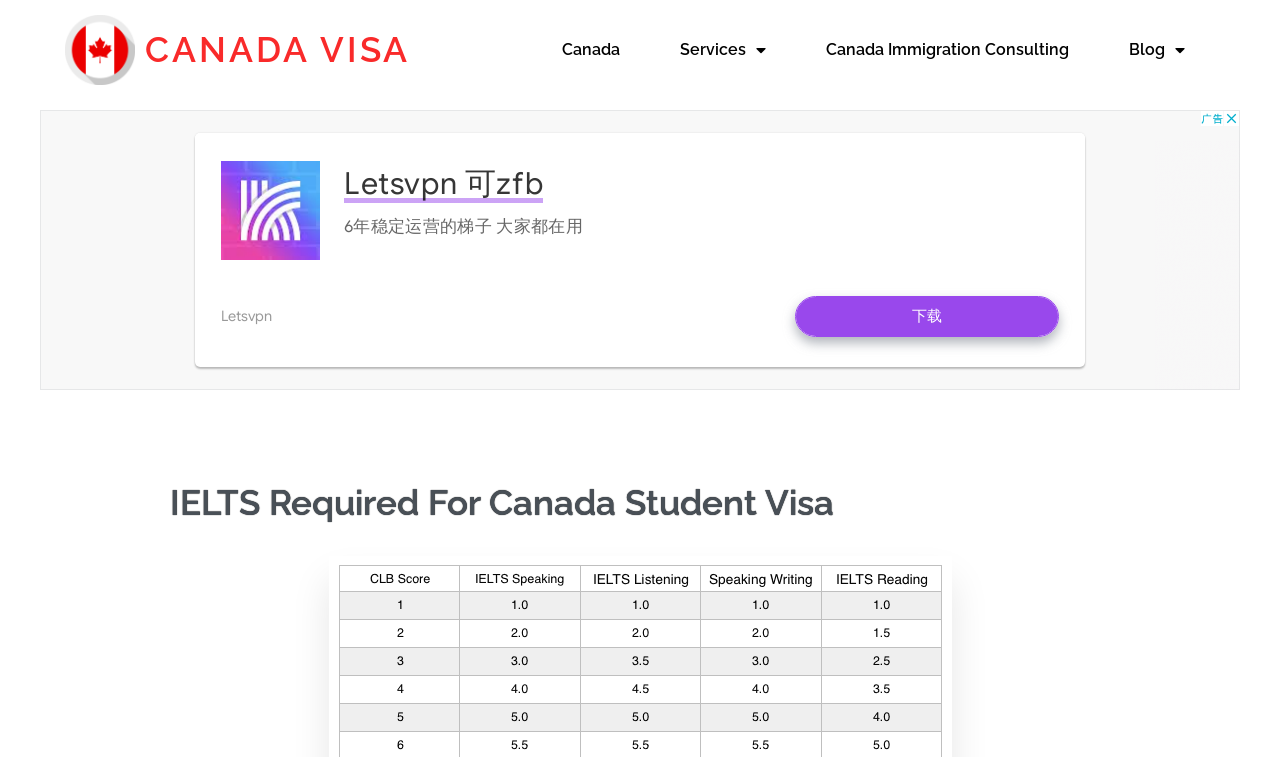Provide a comprehensive description of the webpage.

The webpage is about studying in Canada and the requirement of taking the IELTS test for a student visa. At the top left of the page, there is a link to "canada visa in CANADA VISA" accompanied by a small image. Below this, there is a row of links, including "Canada", "Services", "Canada Immigration Consulting", and "Blog", which are positioned from left to right. 

In the middle of the page, there is a large advertisement iframe that spans almost the entire width of the page. 

At the bottom of the page, there is a heading that reads "IELTS Required For Canada Student Visa", which is centered and takes up about half of the page's width.